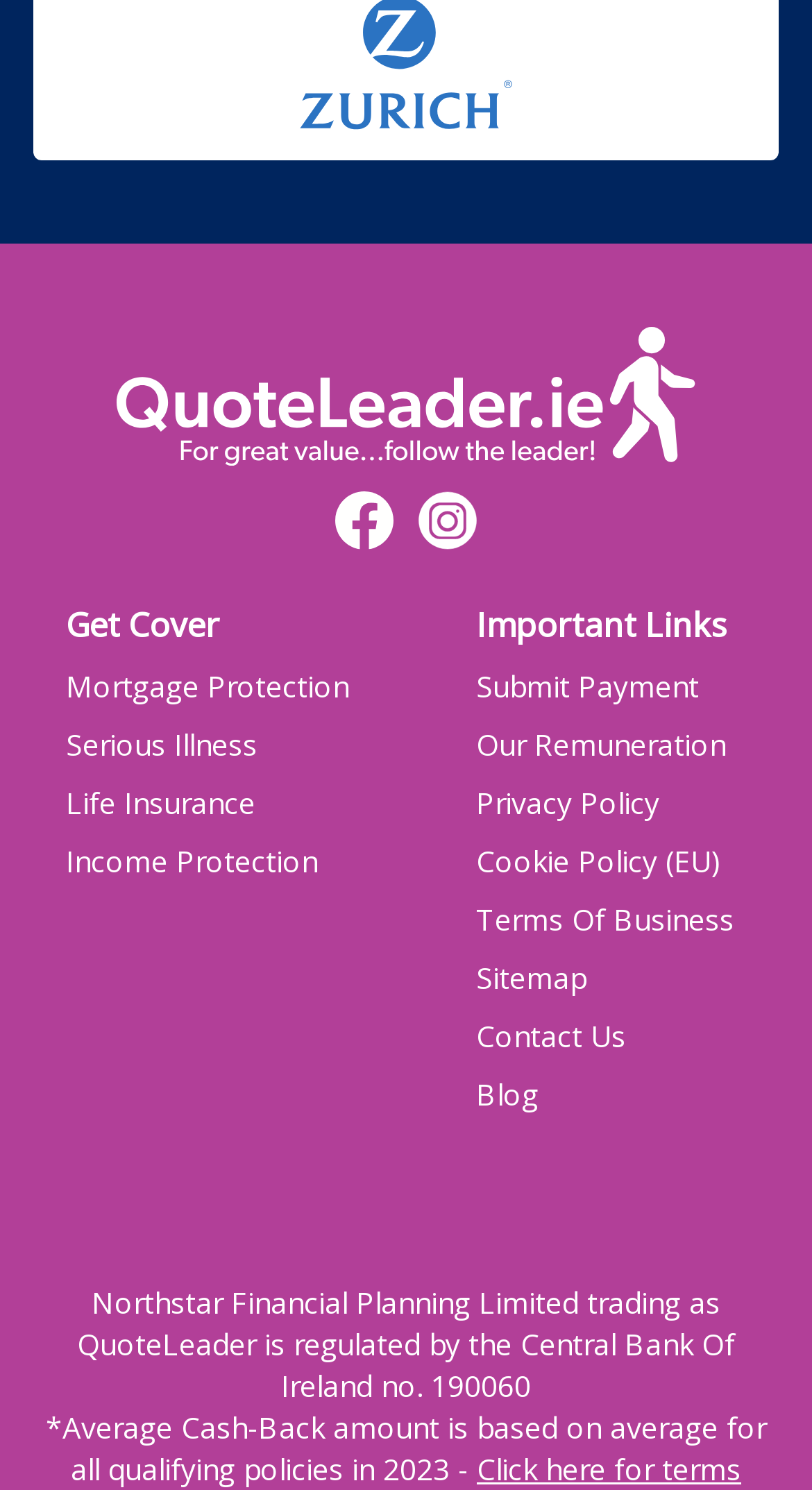Who regulates Northstar Financial Planning Limited?
Please provide a comprehensive answer based on the information in the image.

According to the static text at the bottom of the page, Northstar Financial Planning Limited trading as QuoteLeader is regulated by the Central Bank Of Ireland with the number 190060.